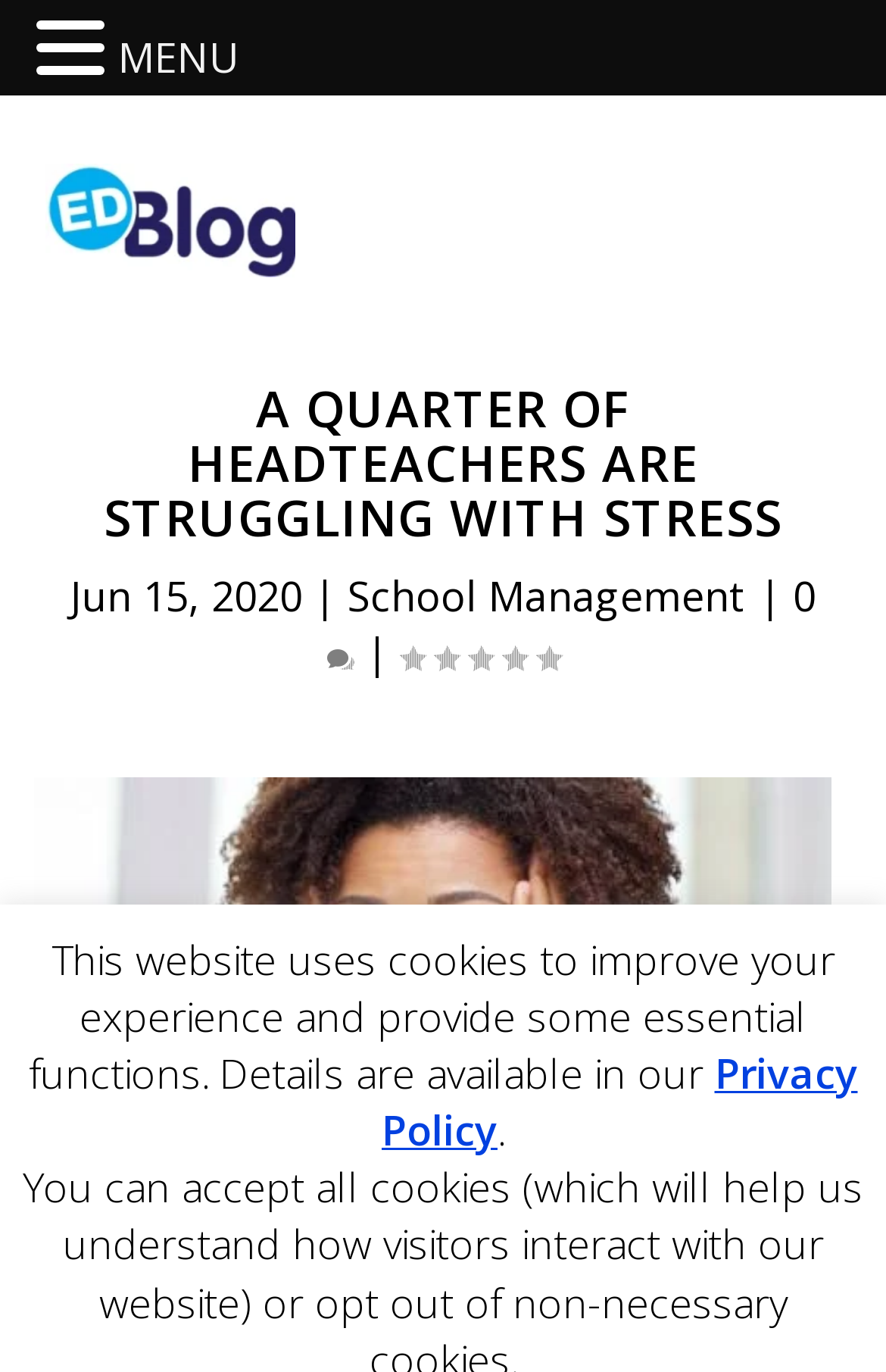Determine the bounding box coordinates of the UI element described below. Use the format (top-left x, top-left y, bottom-right x, bottom-right y) with floating point numbers between 0 and 1: 0

[0.369, 0.413, 0.921, 0.495]